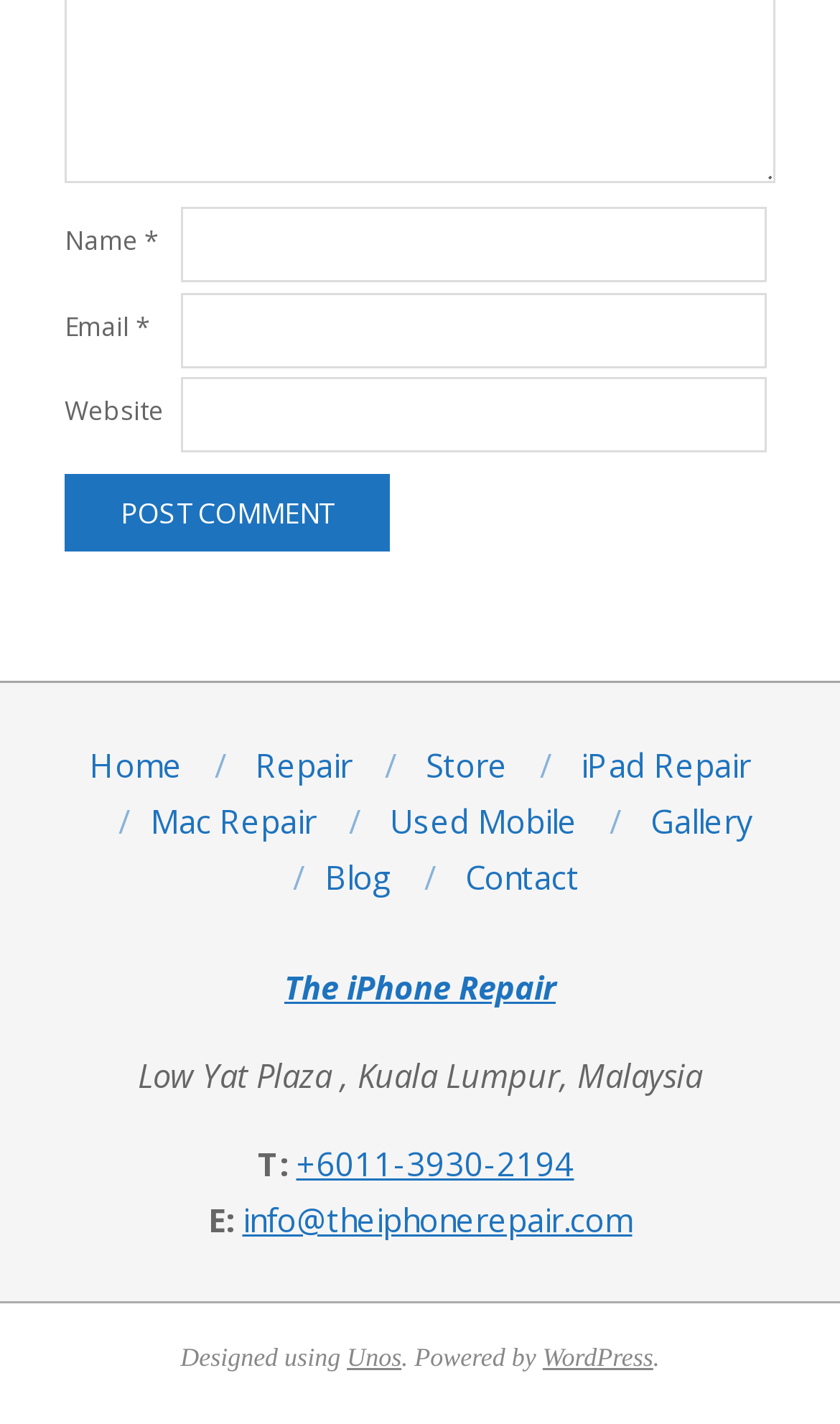From the element description: "name="submit" value="Post Comment"", extract the bounding box coordinates of the UI element. The coordinates should be expressed as four float numbers between 0 and 1, in the order [left, top, right, bottom].

[0.077, 0.332, 0.464, 0.387]